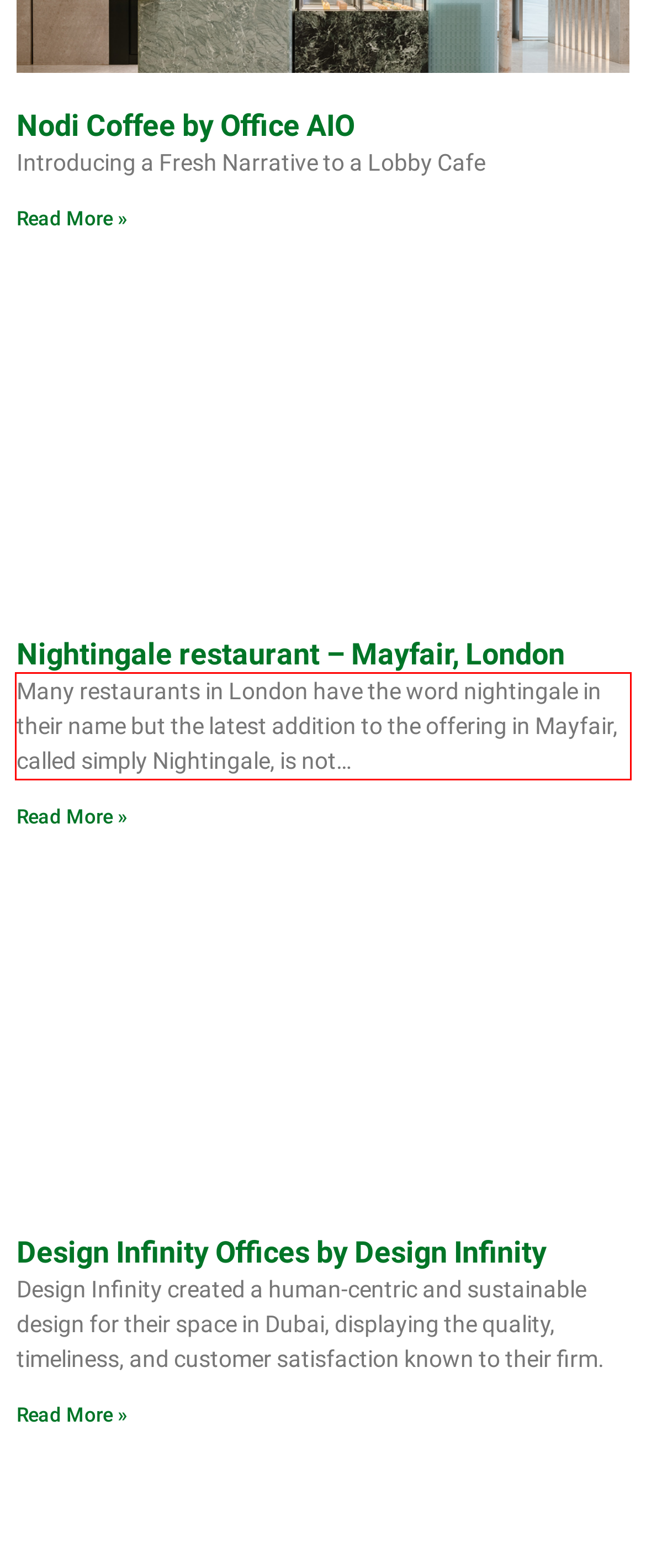Please examine the webpage screenshot and extract the text within the red bounding box using OCR.

Many restaurants in London have the word nightingale in their name but the latest addition to the offering in Mayfair, called simply Nightingale, is not…